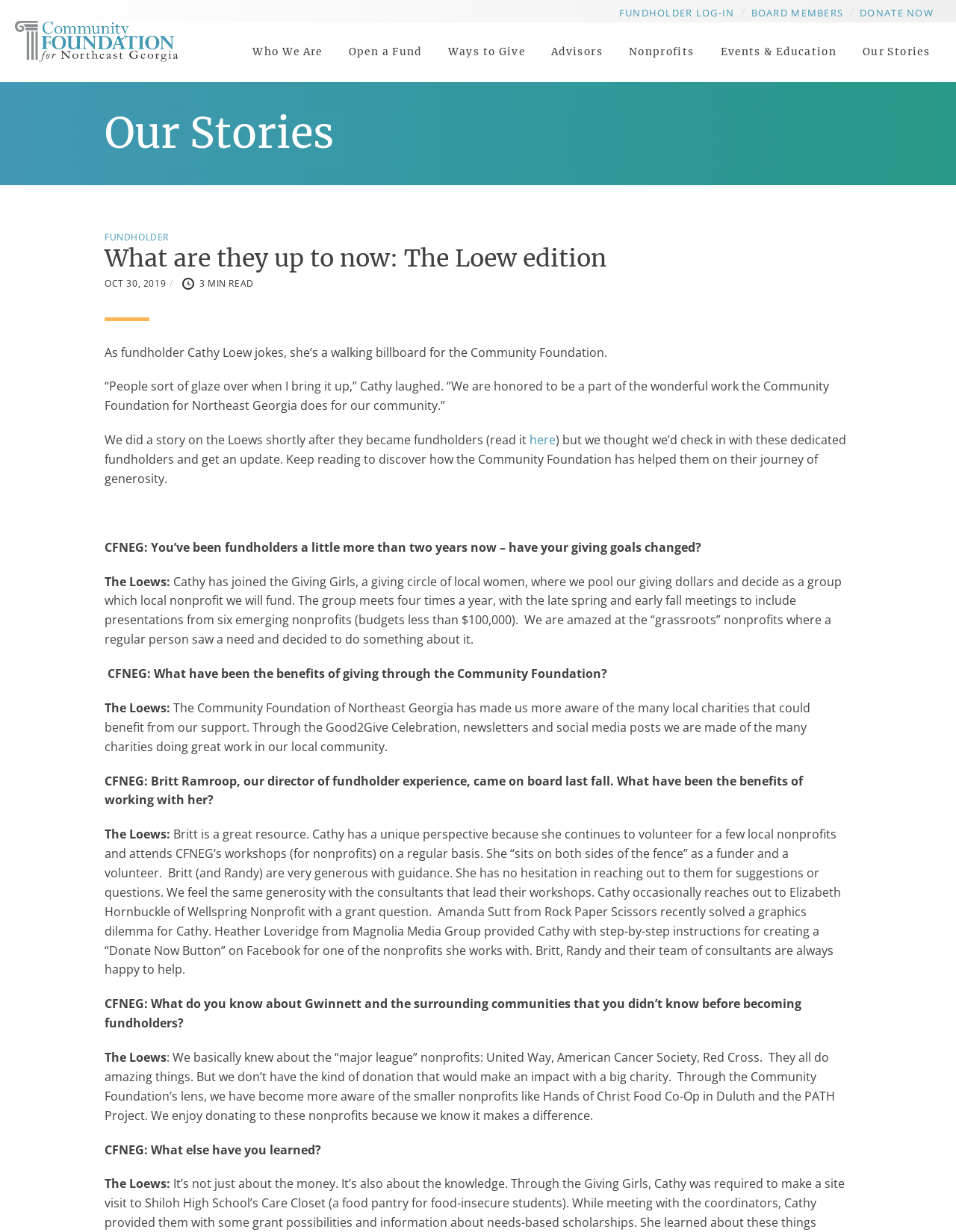What is the name of the foundation mentioned in the webpage?
Refer to the screenshot and deliver a thorough answer to the question presented.

The webpage mentions 'Community Foundation for Northeast Georgia' in the title and throughout the content, indicating that the foundation being referred to is the Community Foundation.